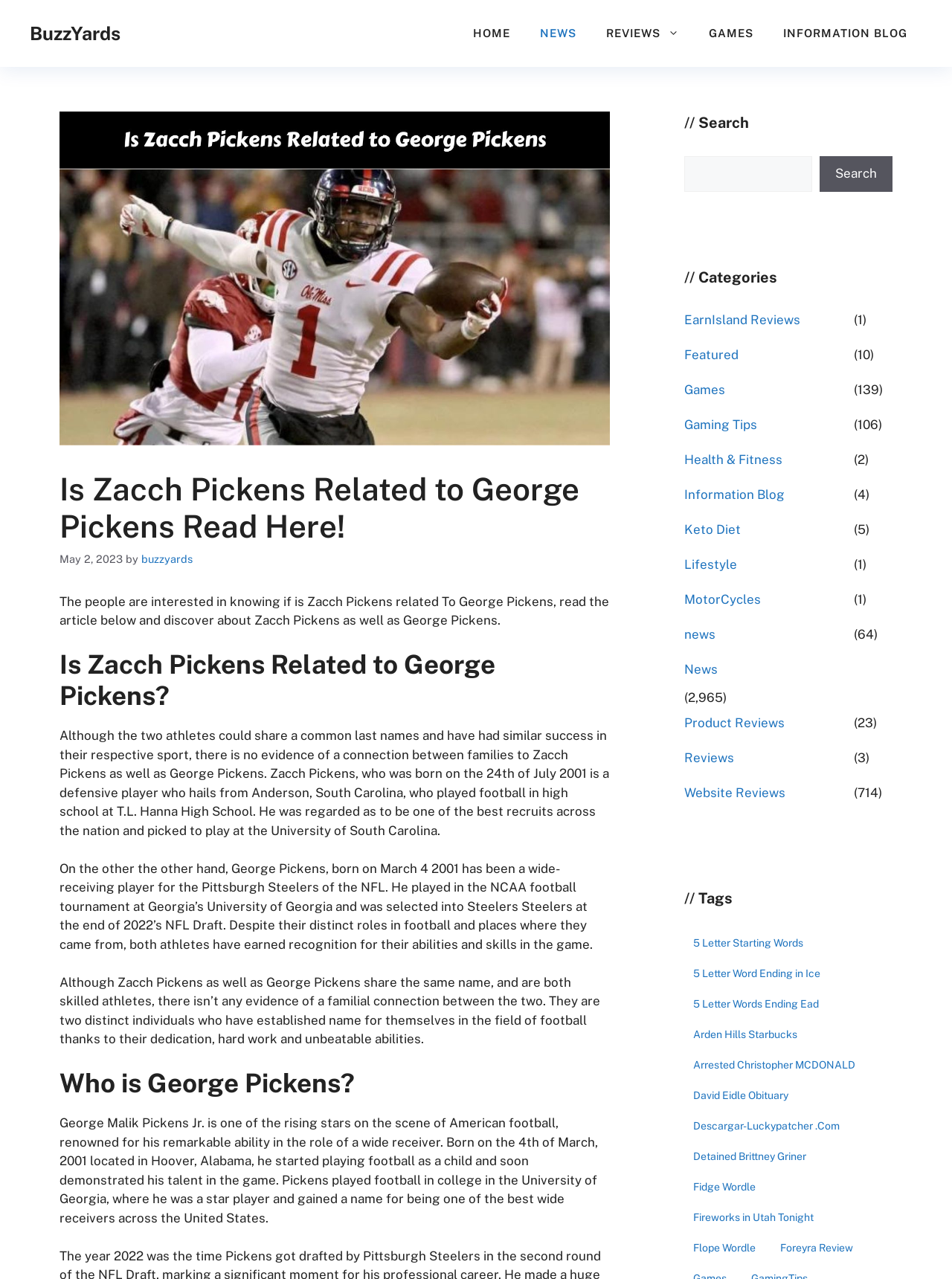Please locate the bounding box coordinates of the region I need to click to follow this instruction: "Explore the 'Information Blog' category".

[0.719, 0.379, 0.894, 0.402]